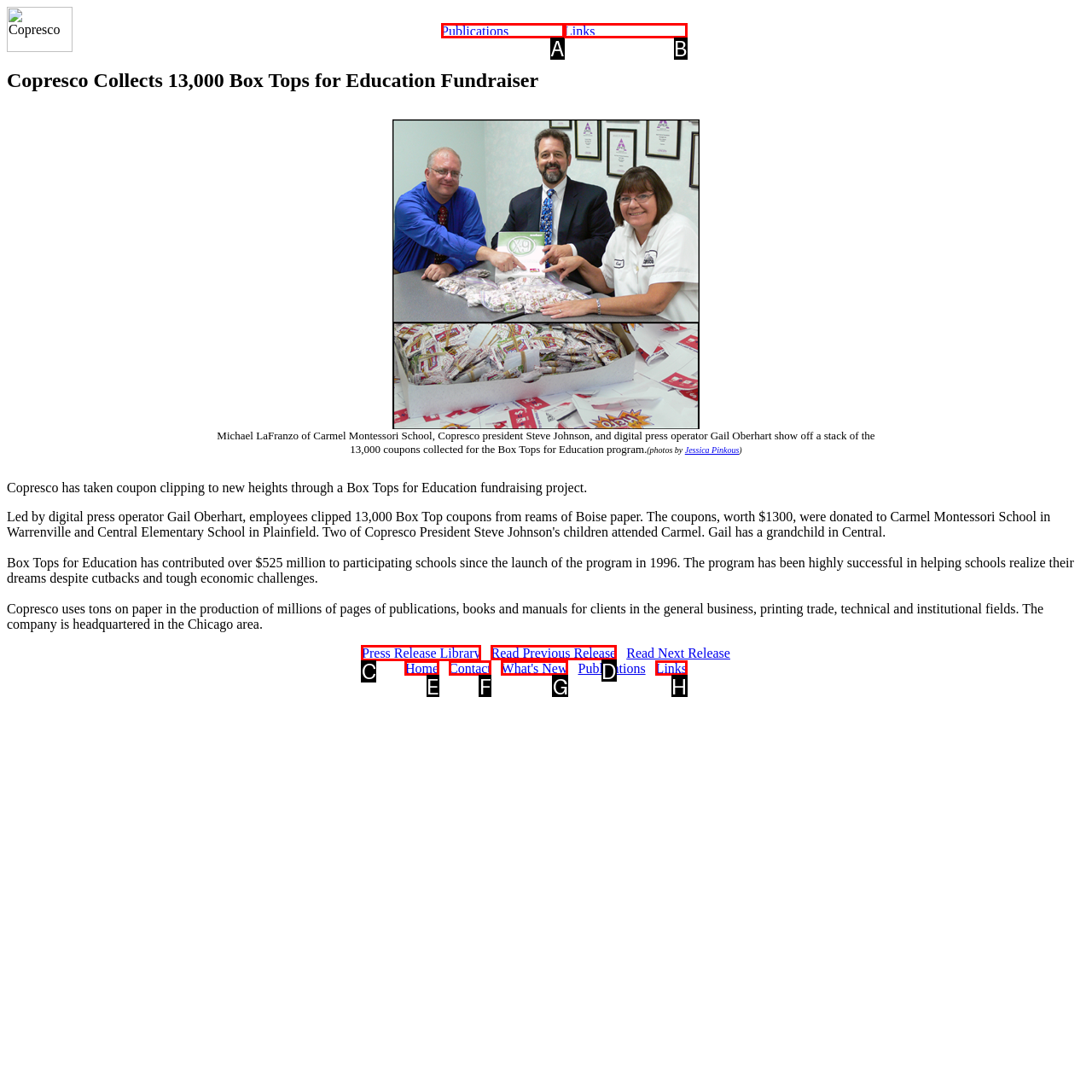Tell me which one HTML element I should click to complete the following task: View the Press Release Library Answer with the option's letter from the given choices directly.

C